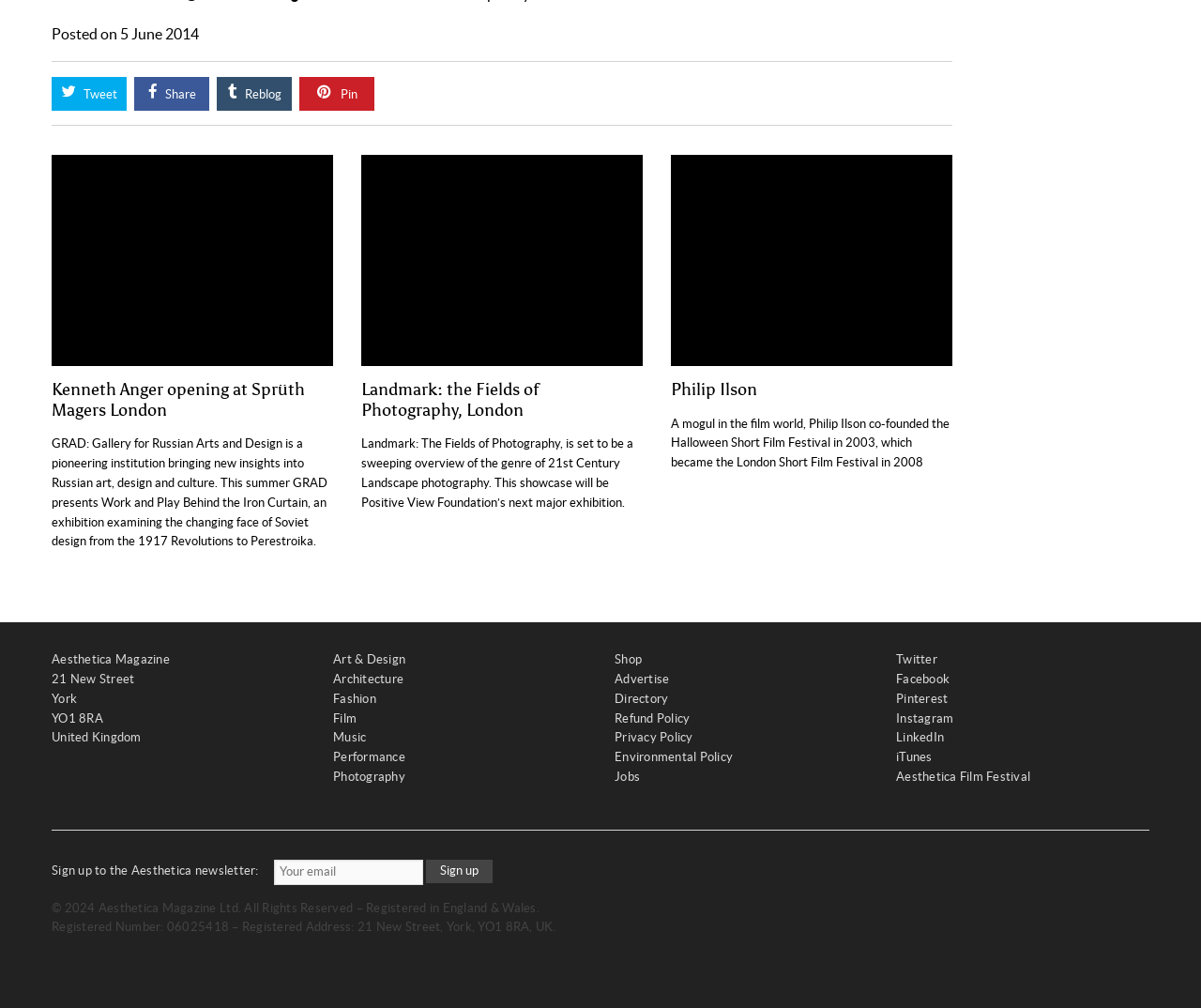Provide the bounding box coordinates of the area you need to click to execute the following instruction: "Tweet".

[0.043, 0.076, 0.105, 0.11]